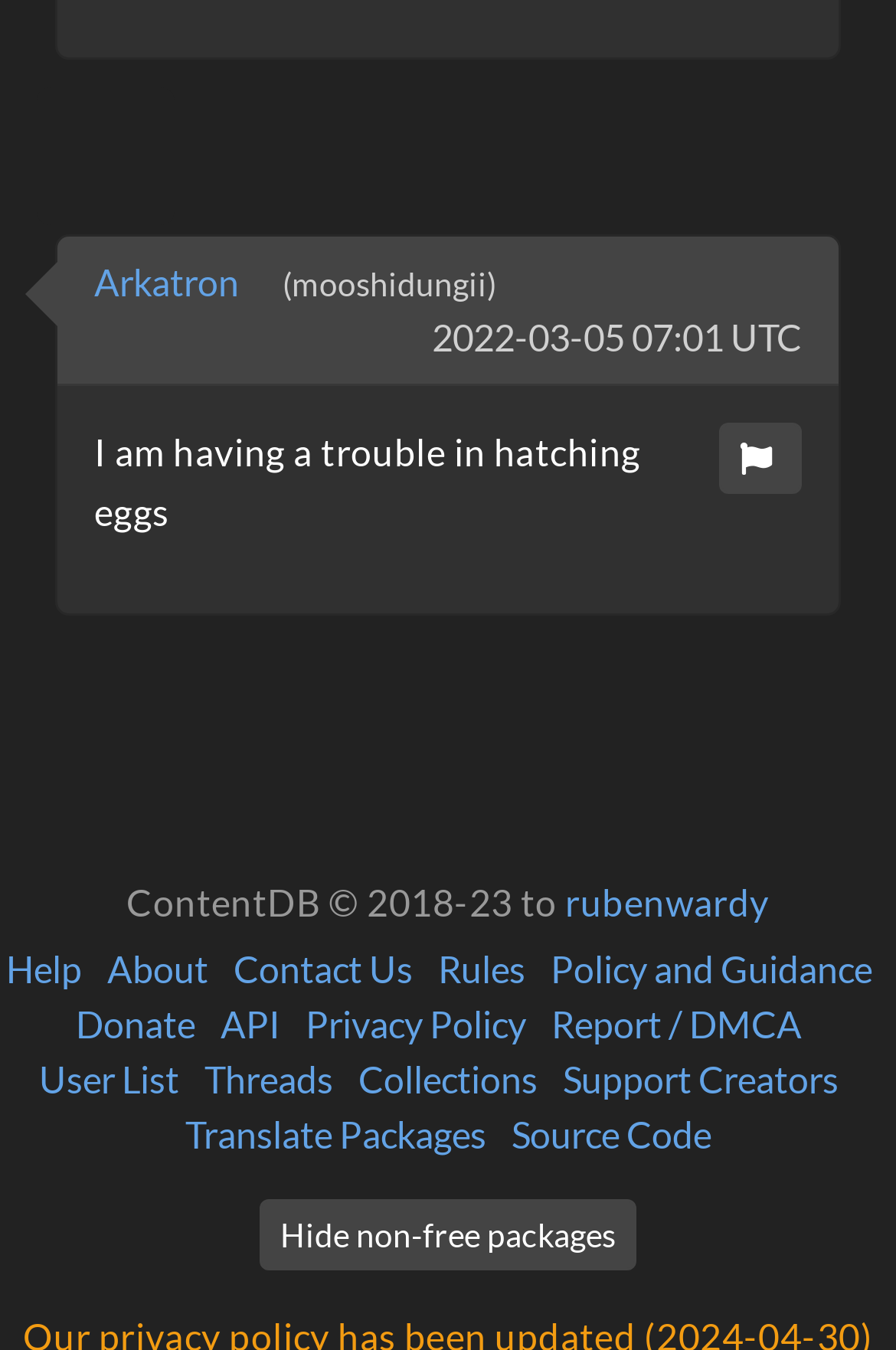Find the bounding box coordinates of the clickable area that will achieve the following instruction: "Click the link to view the user list".

[0.044, 0.783, 0.2, 0.815]